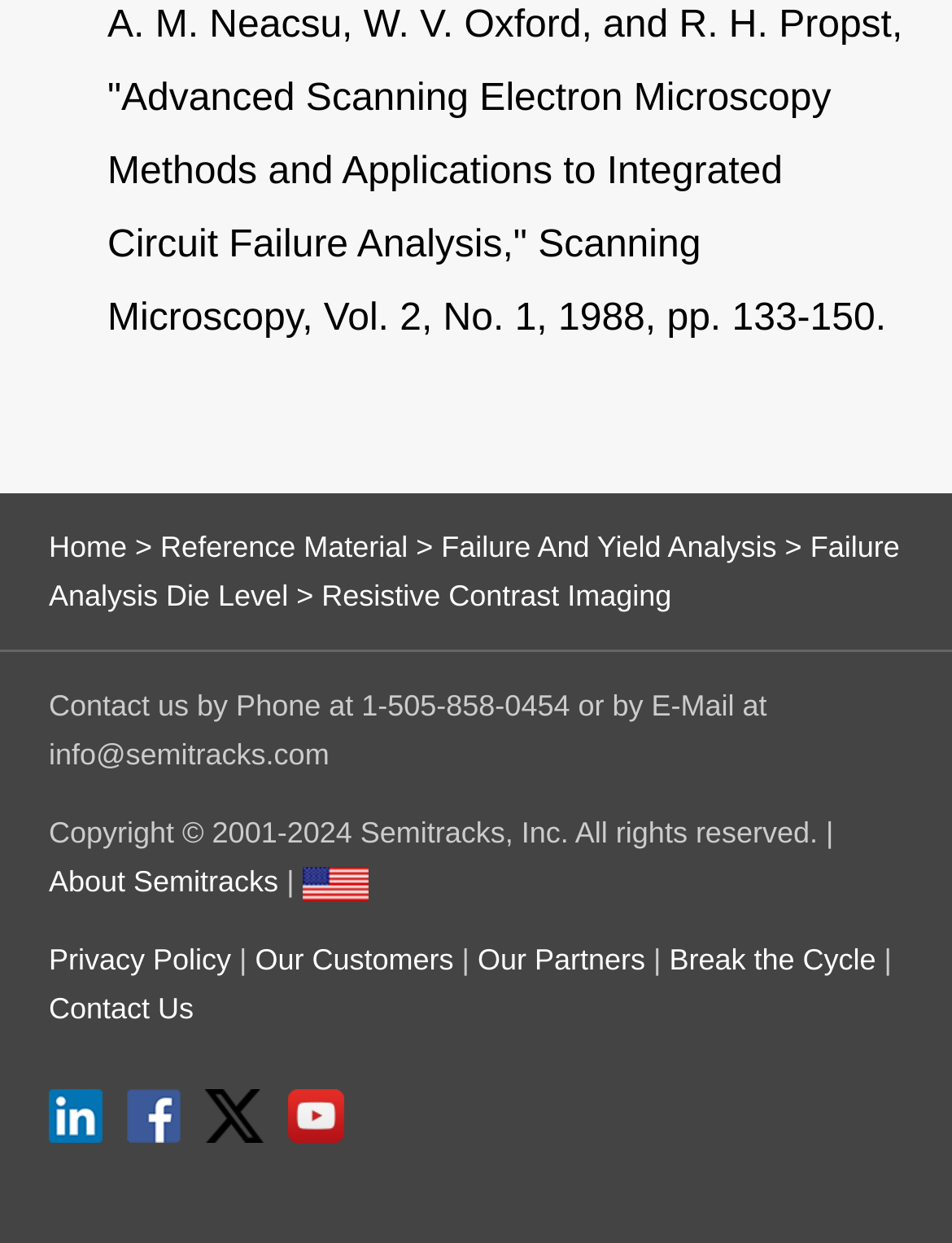Predict the bounding box of the UI element based on this description: "Failure And Yield Analysis".

[0.464, 0.426, 0.816, 0.454]